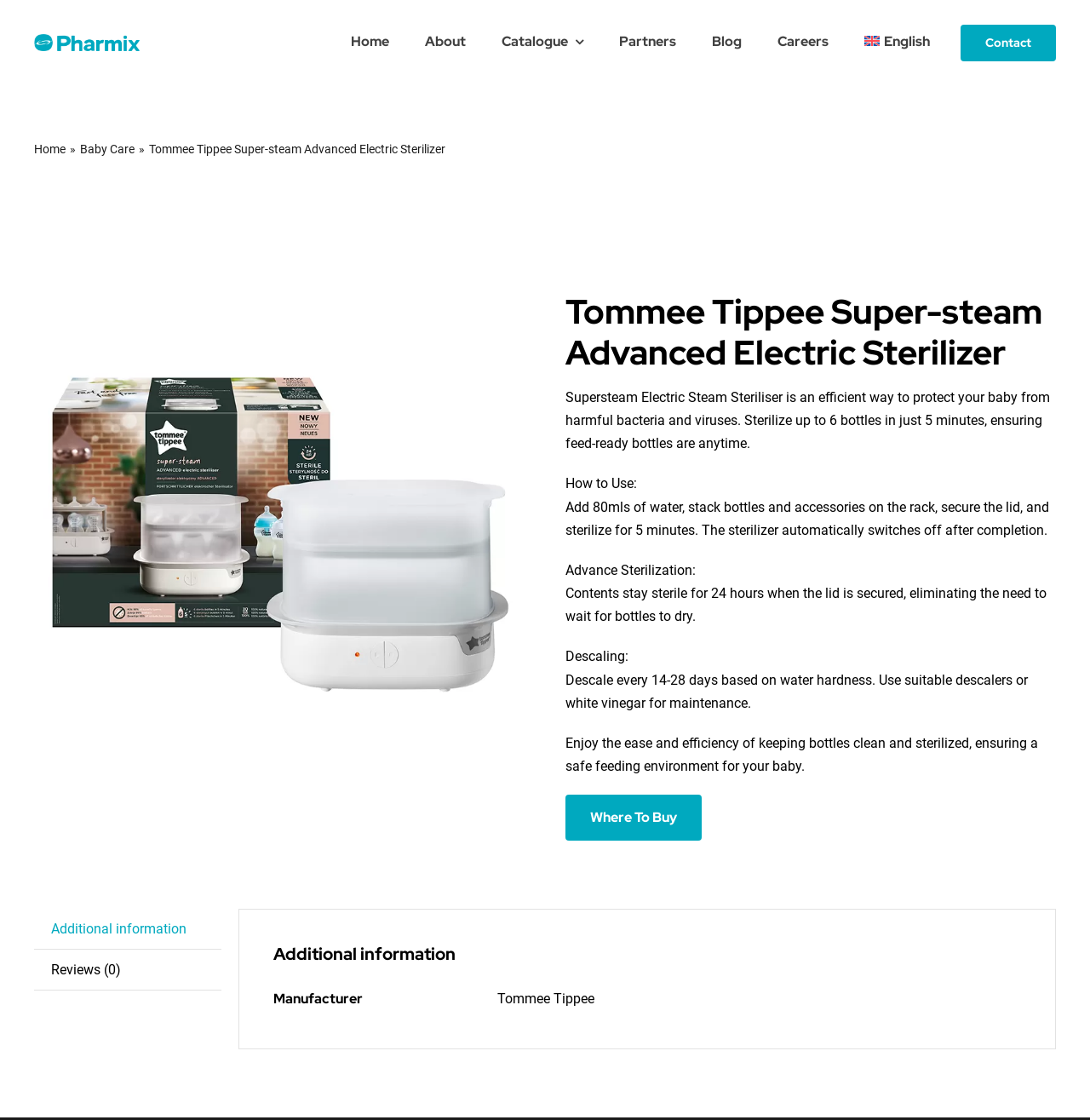Bounding box coordinates are specified in the format (top-left x, top-left y, bottom-right x, bottom-right y). All values are floating point numbers bounded between 0 and 1. Please provide the bounding box coordinate of the region this sentence describes: Baby Care

[0.073, 0.127, 0.123, 0.139]